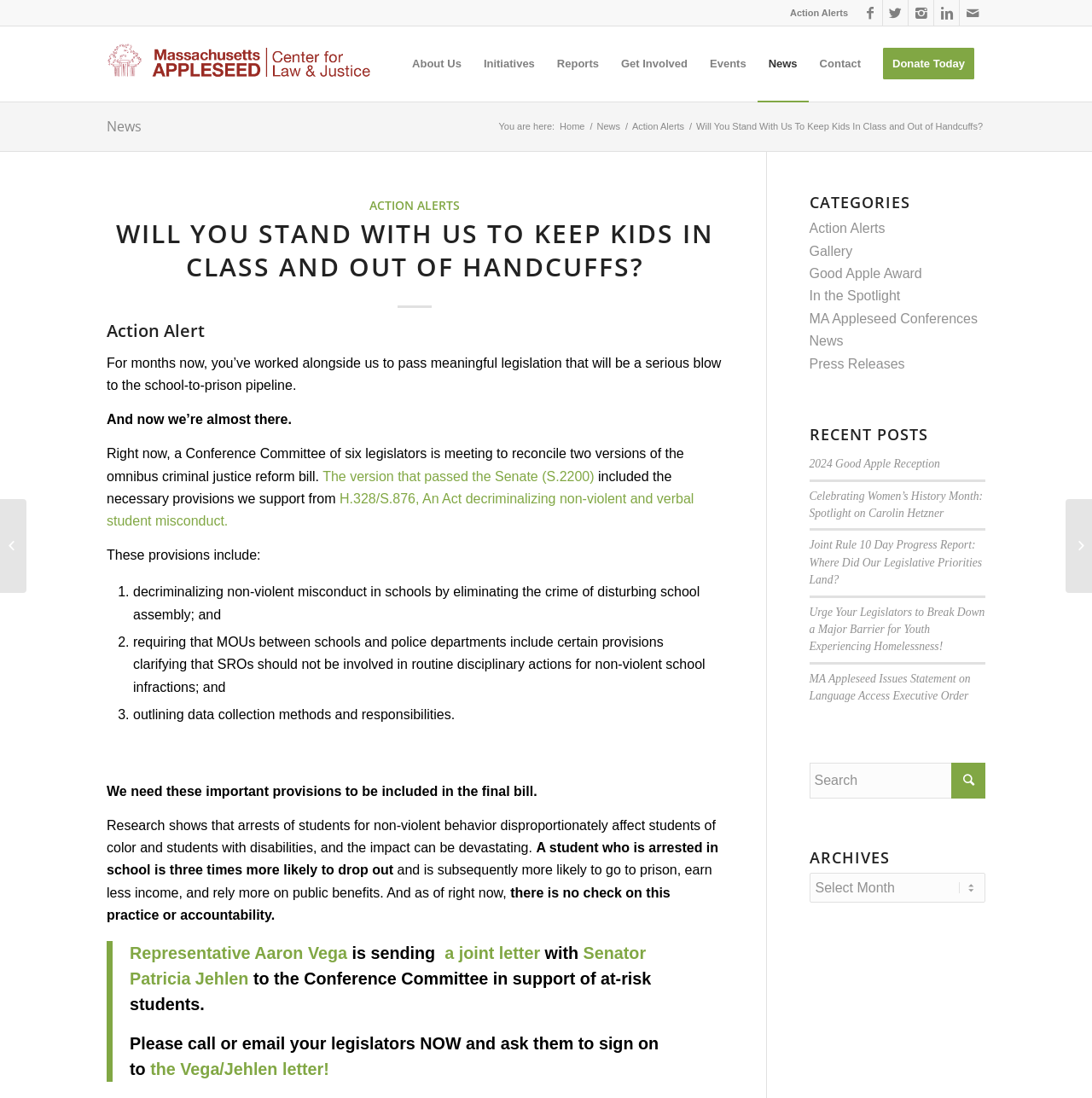Please identify the bounding box coordinates of the clickable region that I should interact with to perform the following instruction: "Get involved". The coordinates should be expressed as four float numbers between 0 and 1, i.e., [left, top, right, bottom].

[0.559, 0.024, 0.64, 0.092]